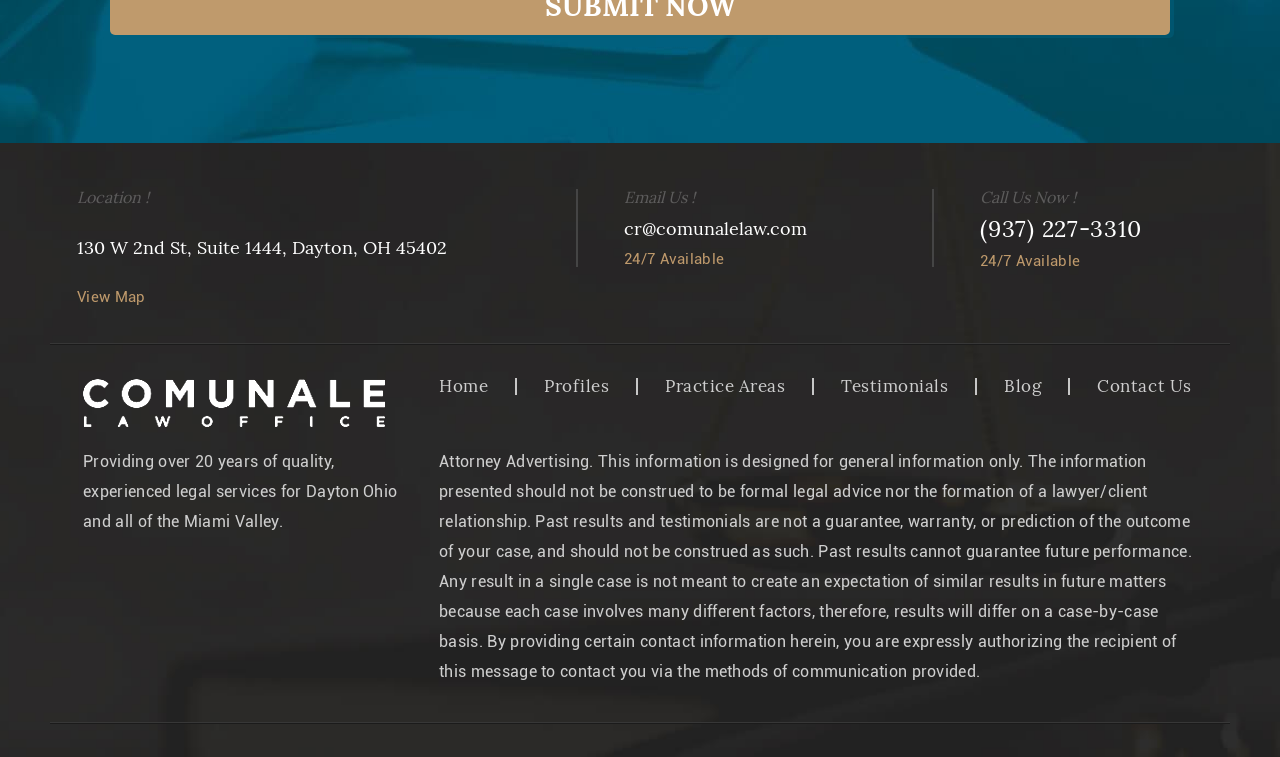Show the bounding box coordinates for the HTML element as described: "24/7 Available".

[0.766, 0.333, 0.844, 0.357]